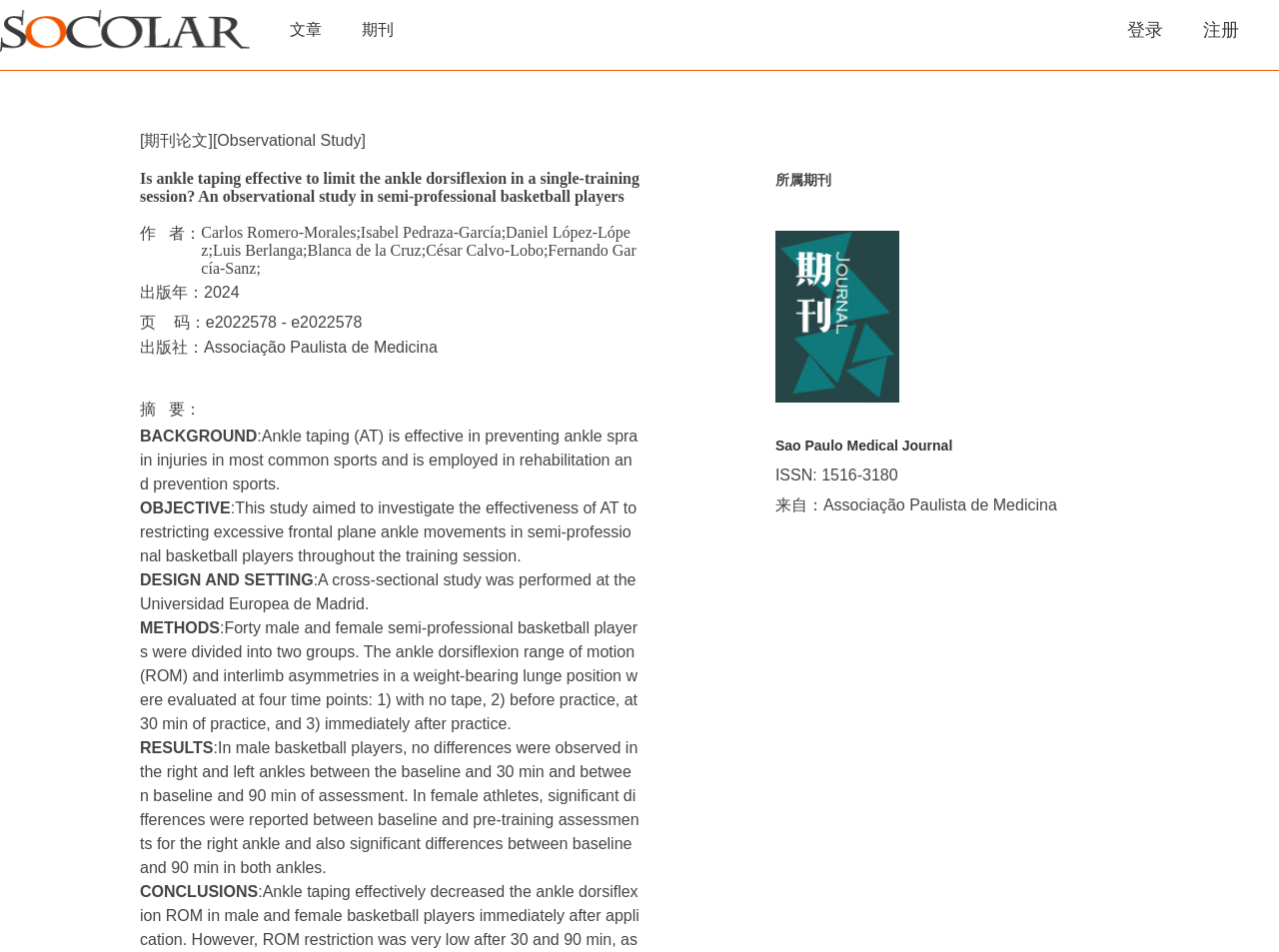Utilize the information from the image to answer the question in detail:
What is the title of the article?

I found the title of the article by looking at the text content of the LayoutTableCell element with bounding box coordinates [0.109, 0.178, 0.5, 0.235]. The text content is 'Is ankle taping effective to limit the ankle dorsiflexion in a single-training session? An observational study in semi-professional basketball players', which is the title of the article.